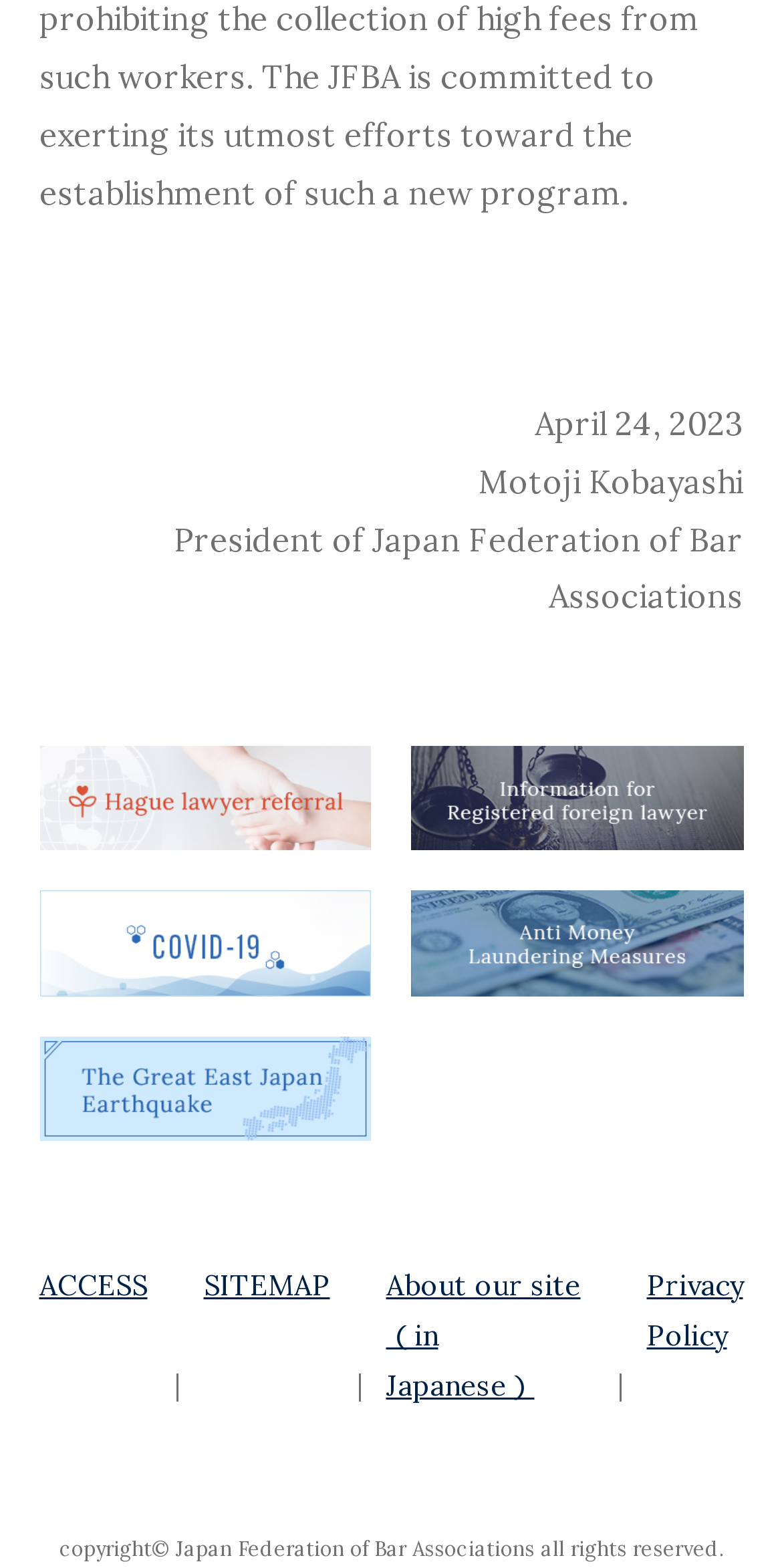Find the bounding box coordinates for the area that should be clicked to accomplish the instruction: "Read the privacy policy".

[0.827, 0.808, 0.95, 0.863]